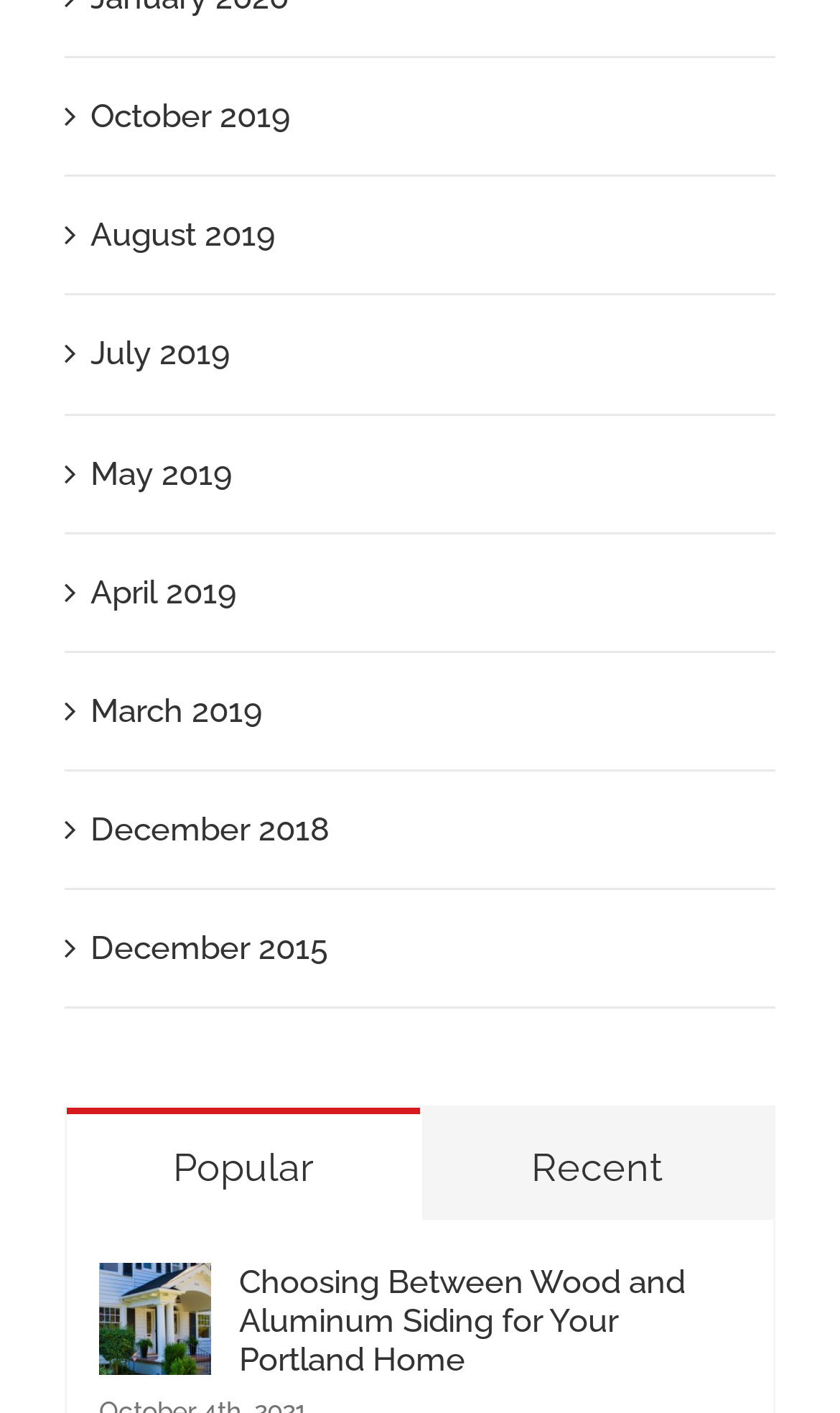Select the bounding box coordinates of the element I need to click to carry out the following instruction: "View recent posts".

[0.501, 0.784, 0.921, 0.863]